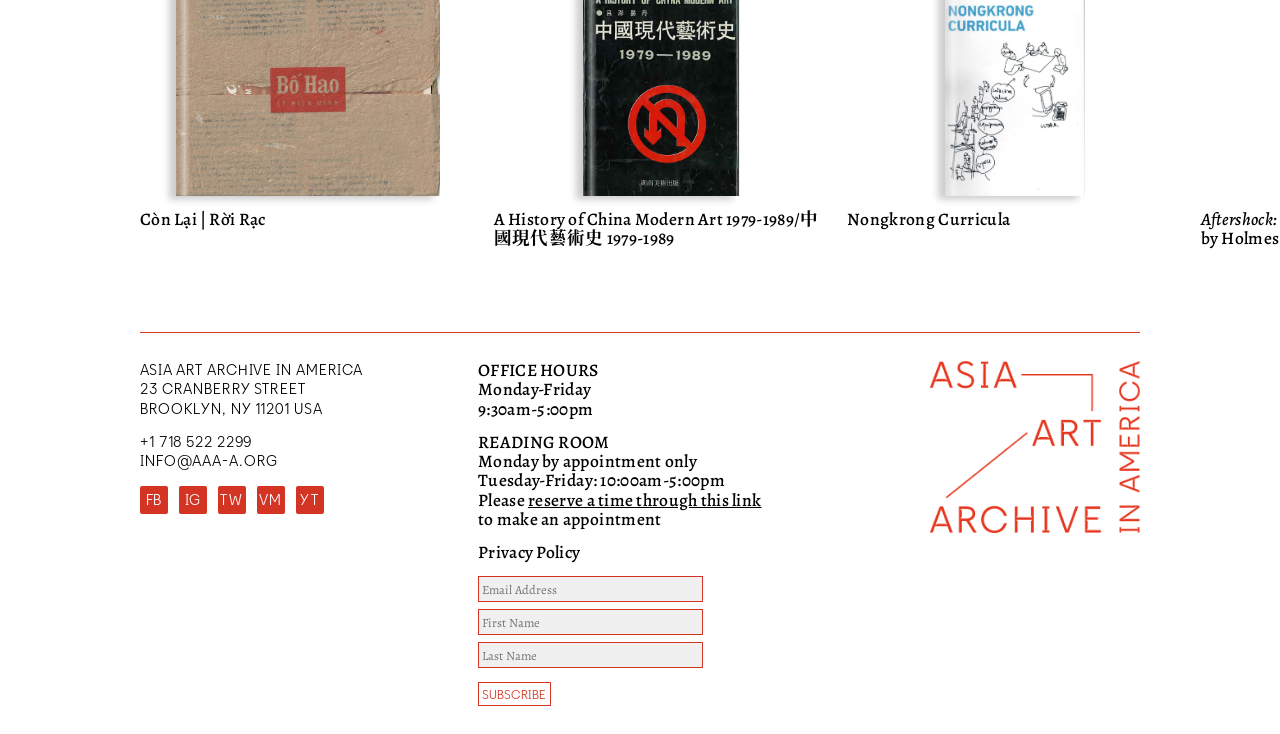Provide the bounding box coordinates of the HTML element this sentence describes: "name="subscribe" value="Subscribe"". The bounding box coordinates consist of four float numbers between 0 and 1, i.e., [left, top, right, bottom].

[0.373, 0.93, 0.43, 0.962]